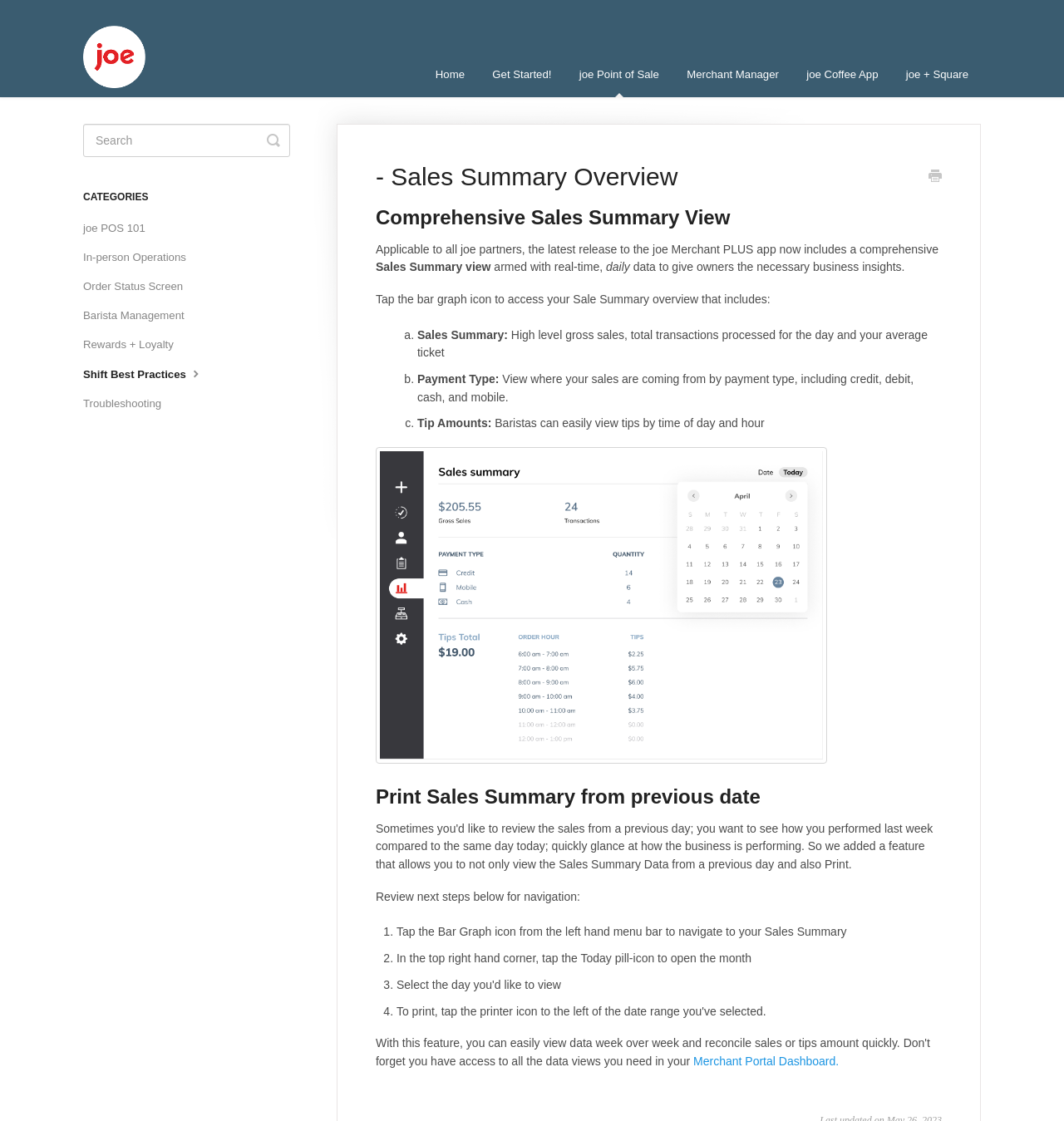Using the description "joe + Square", locate and provide the bounding box of the UI element.

[0.84, 0.047, 0.922, 0.087]